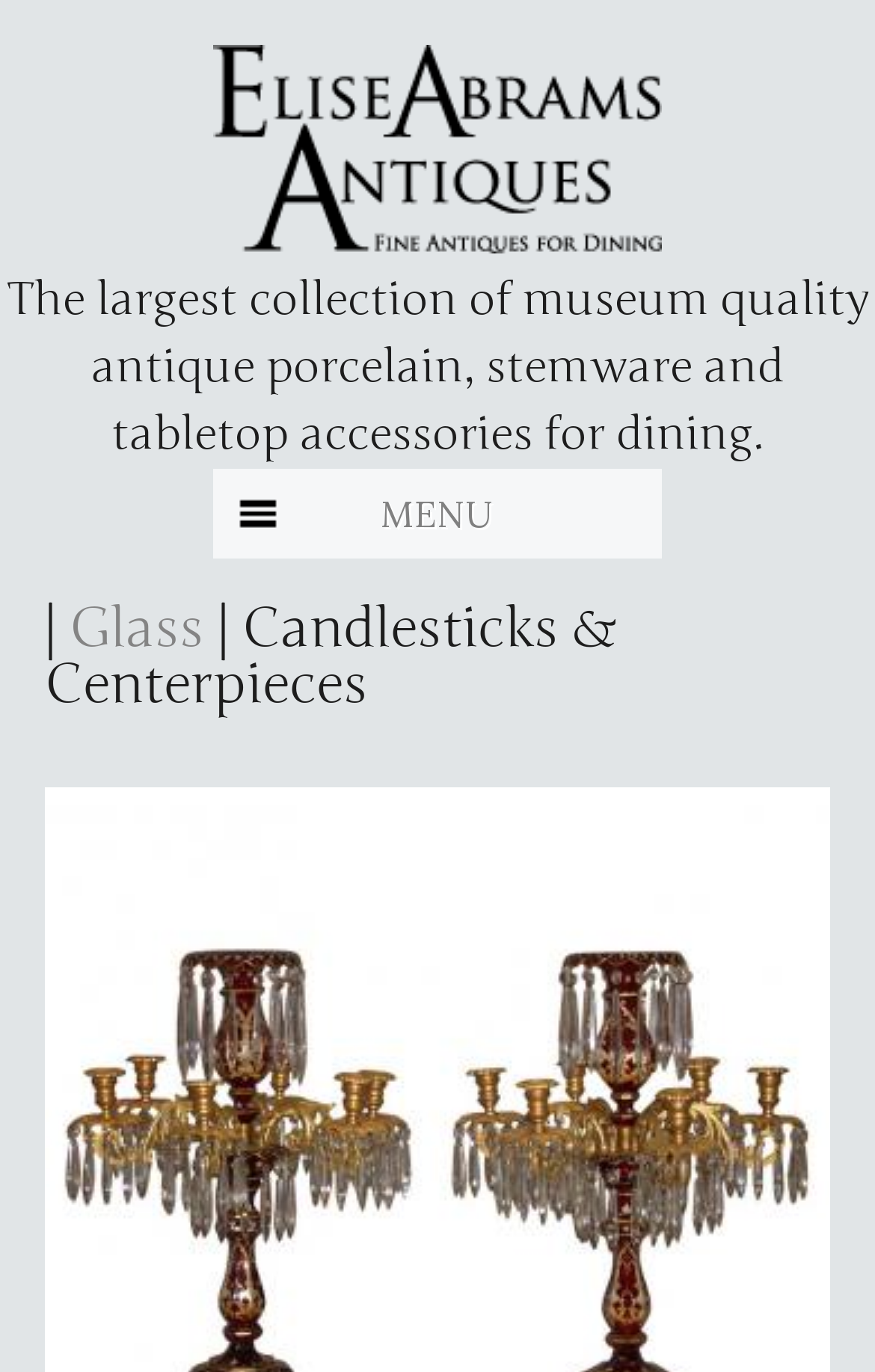Look at the image and answer the question in detail:
What type of products are sold on this website?

Based on the website's description, 'The largest collection of museum quality antique porcelain, stemware and tabletop accessories for dining', it can be inferred that the website sells antique porcelain, stemware, and tabletop accessories.